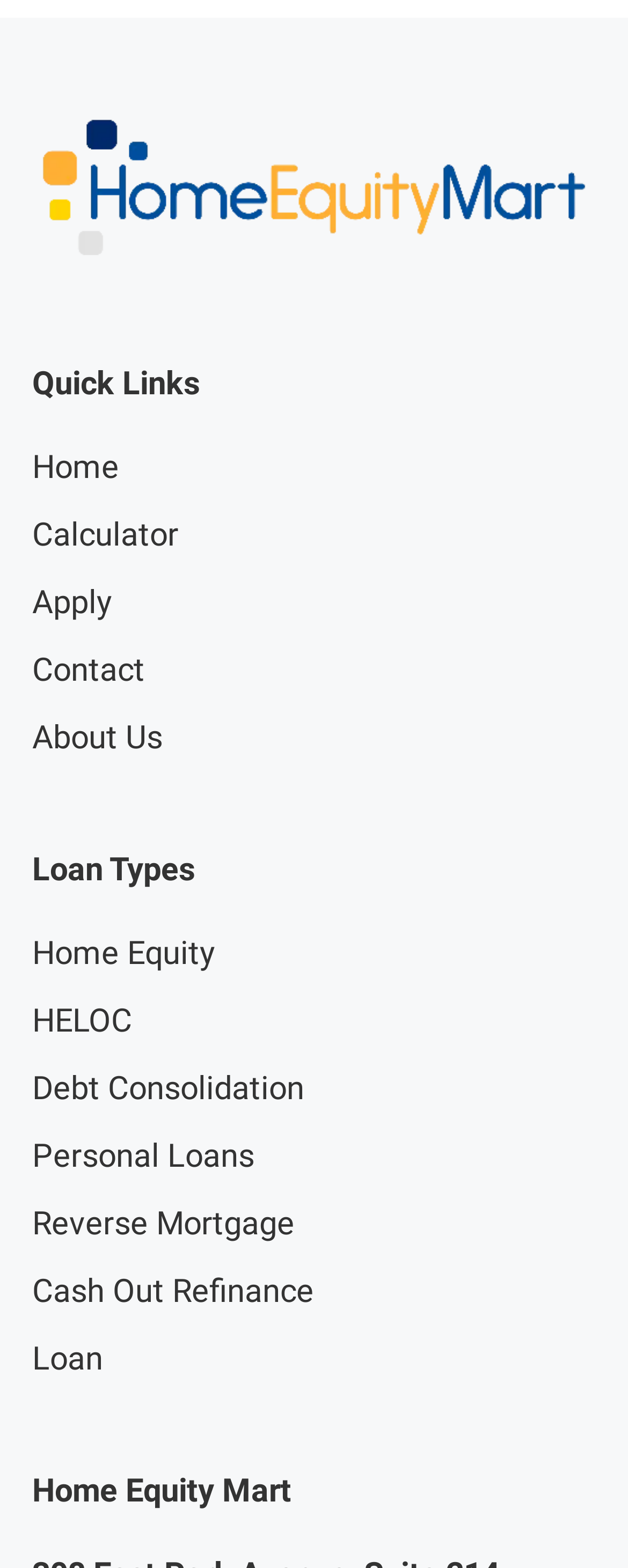From the element description Home, predict the bounding box coordinates of the UI element. The coordinates must be specified in the format (top-left x, top-left y, bottom-right x, bottom-right y) and should be within the 0 to 1 range.

[0.051, 0.281, 0.19, 0.314]